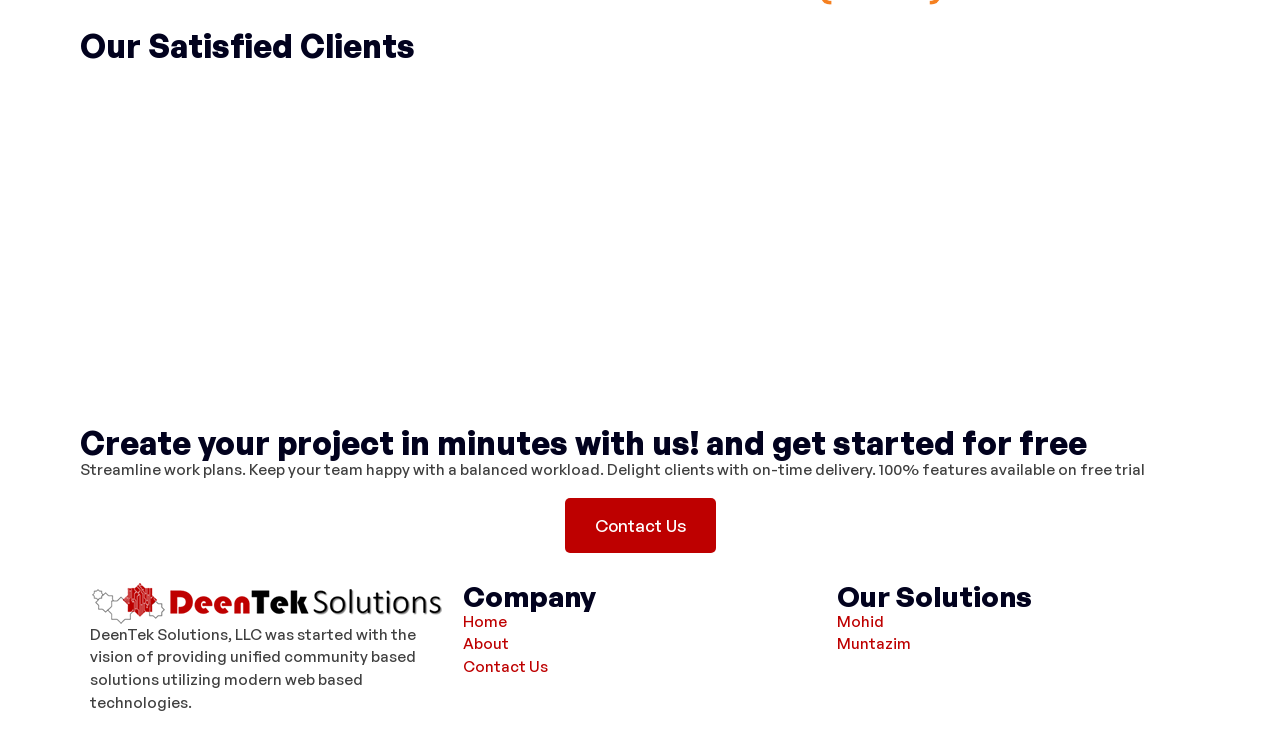Identify and provide the bounding box coordinates of the UI element described: "COVID-19 Dashboard". The coordinates should be formatted as [left, top, right, bottom], with each number being a float between 0 and 1.

None